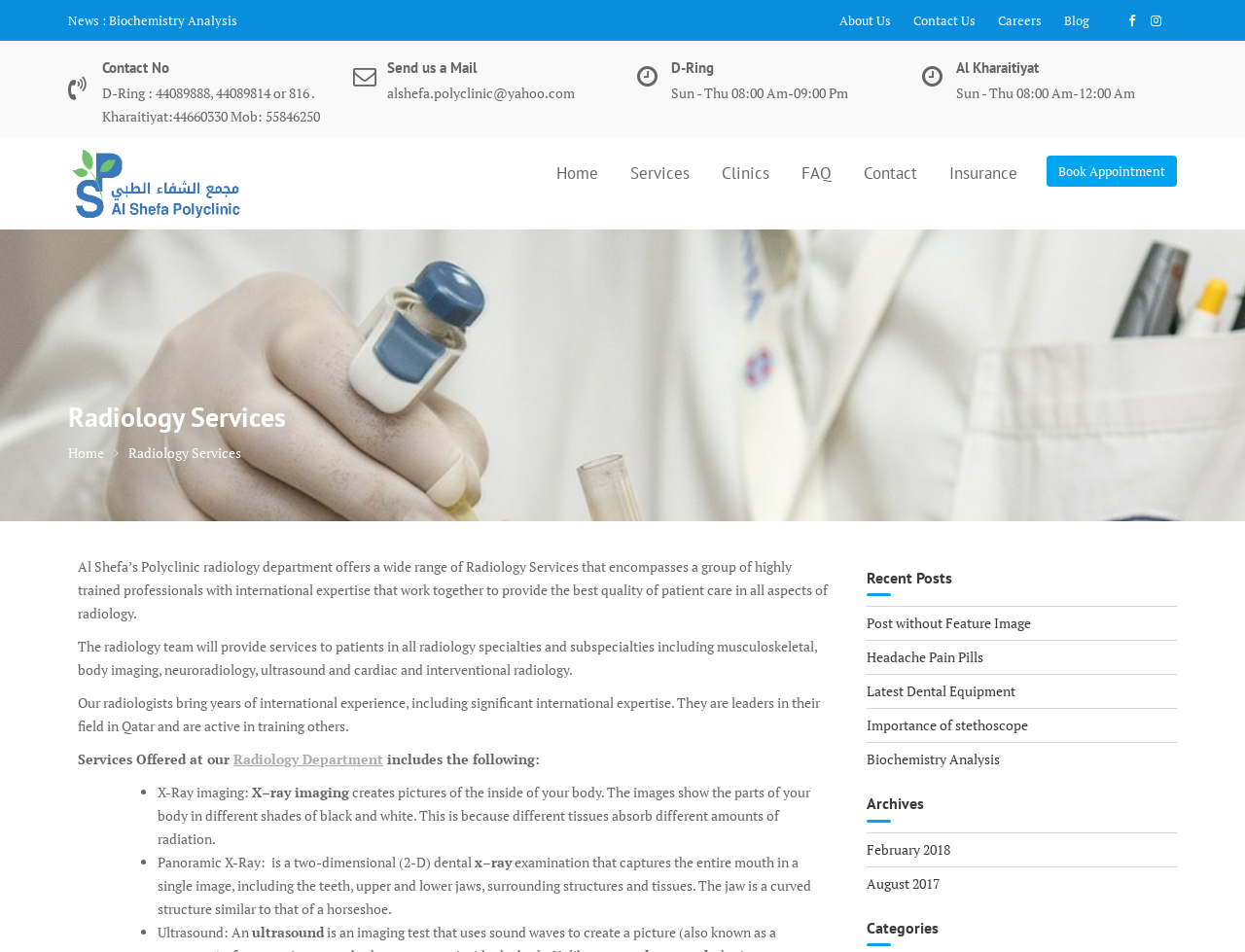Please specify the bounding box coordinates of the element that should be clicked to execute the given instruction: 'View Recent Posts'. Ensure the coordinates are four float numbers between 0 and 1, expressed as [left, top, right, bottom].

[0.696, 0.598, 0.945, 0.616]